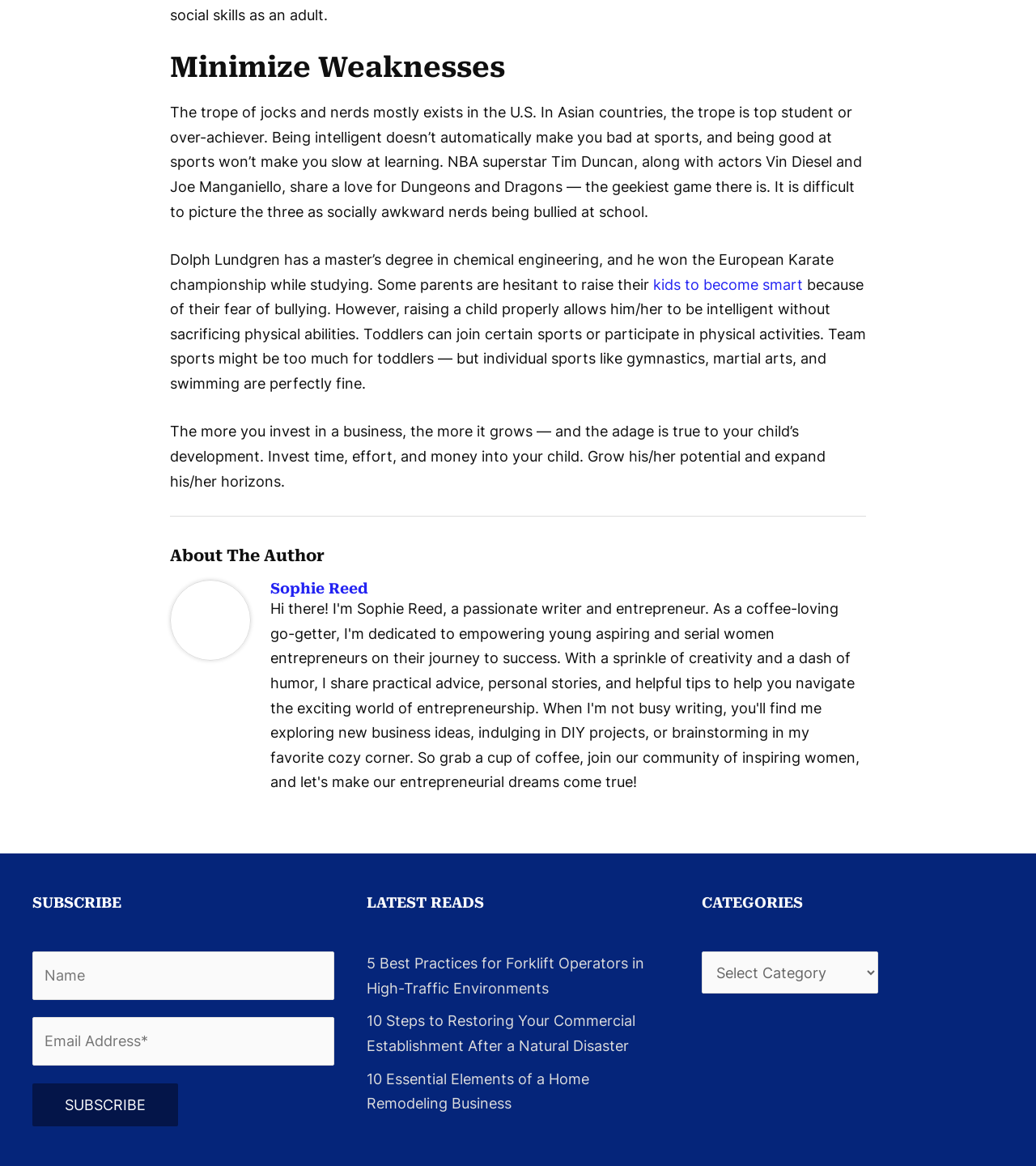Bounding box coordinates are given in the format (top-left x, top-left y, bottom-right x, bottom-right y). All values should be floating point numbers between 0 and 1. Provide the bounding box coordinate for the UI element described as: name="text-675" placeholder="Name"

[0.031, 0.816, 0.323, 0.858]